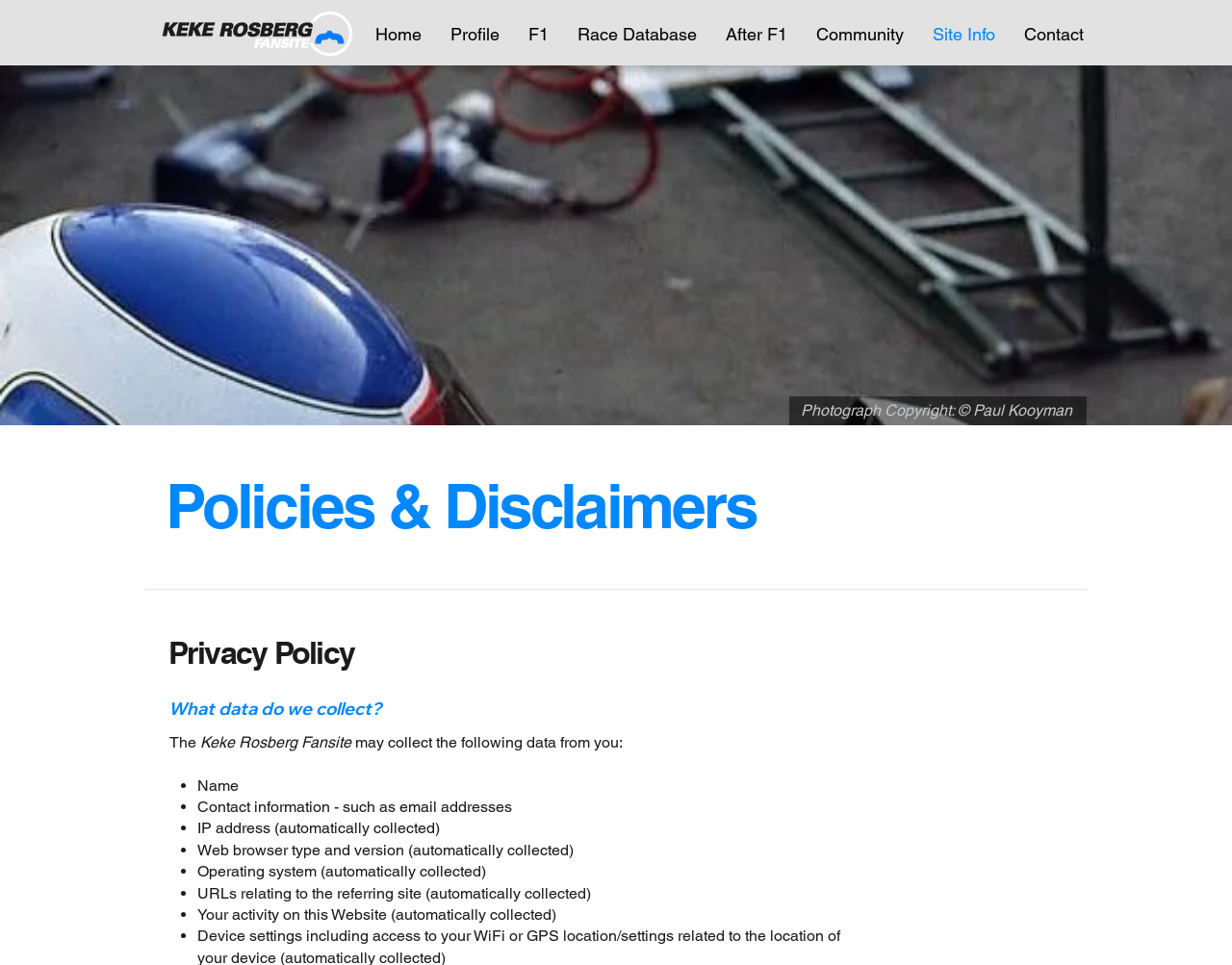Who owns the photograph copyright?
Answer the question with as much detail as possible.

The photograph copyright is owned by Paul Kooyman, as stated at the bottom of the webpage.